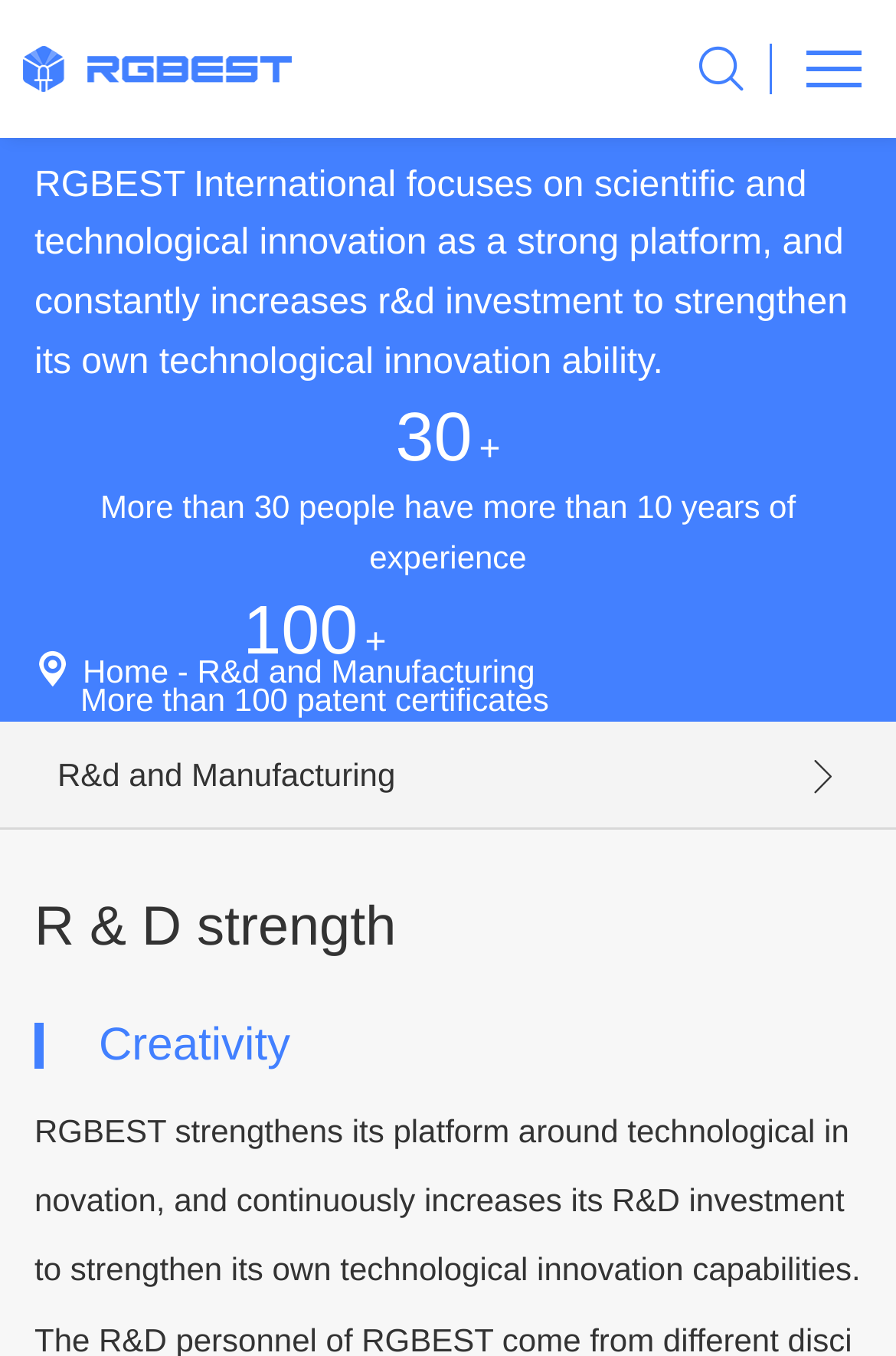What is the name of the company?
Please ensure your answer is as detailed and informative as possible.

I found the answer by looking at the text 'RGBEST' which is located at the coordinates [0.038, 0.122, 0.207, 0.151] on the webpage.